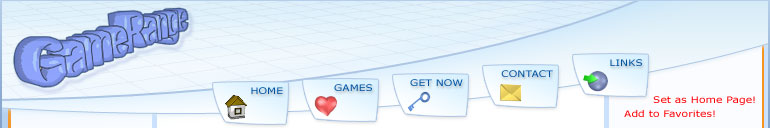Offer a comprehensive description of the image.

The image showcases the top navigation bar of the GameRange website, which features a 3D-style logo prominently stating "GameRange." Below the logo, there are several interactive buttons labeled "HOME," "GAMES," "GET NOW," "CONTACT," and "LINKS," each designed with distinct icons to enhance user engagement. The "HOME" button includes a small house icon, suggesting a return to the main page, while the "GAMES" button is adorned with a heart symbol, inviting users to explore the gaming offerings. The "GET NOW" button features a key, hinting at access to game downloads, and the "CONTACT" button is represented with an envelope, indicating a means to reach out for support or inquiries. Finally, the "LINKS" button is illustrated with a globe icon, potentially leading to related resources or external sites. At the bottom of the image, there are reminders to "Set as Home Page!" and "Add to Favorites!" in bold red text, encouraging users to save the site for easy access to their favorite games.